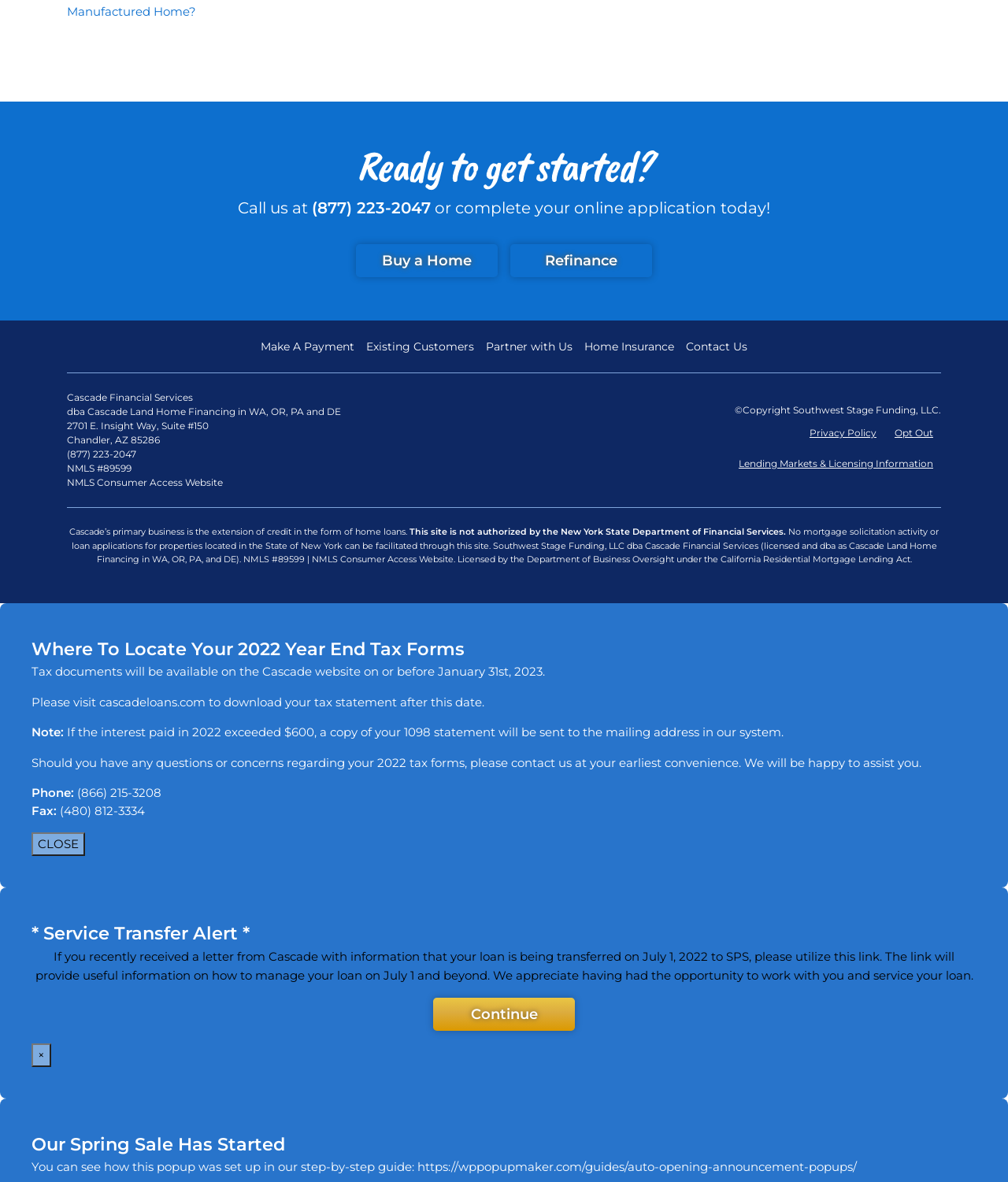Identify the bounding box coordinates for the region to click in order to carry out this instruction: "Call the phone number". Provide the coordinates using four float numbers between 0 and 1, formatted as [left, top, right, bottom].

None